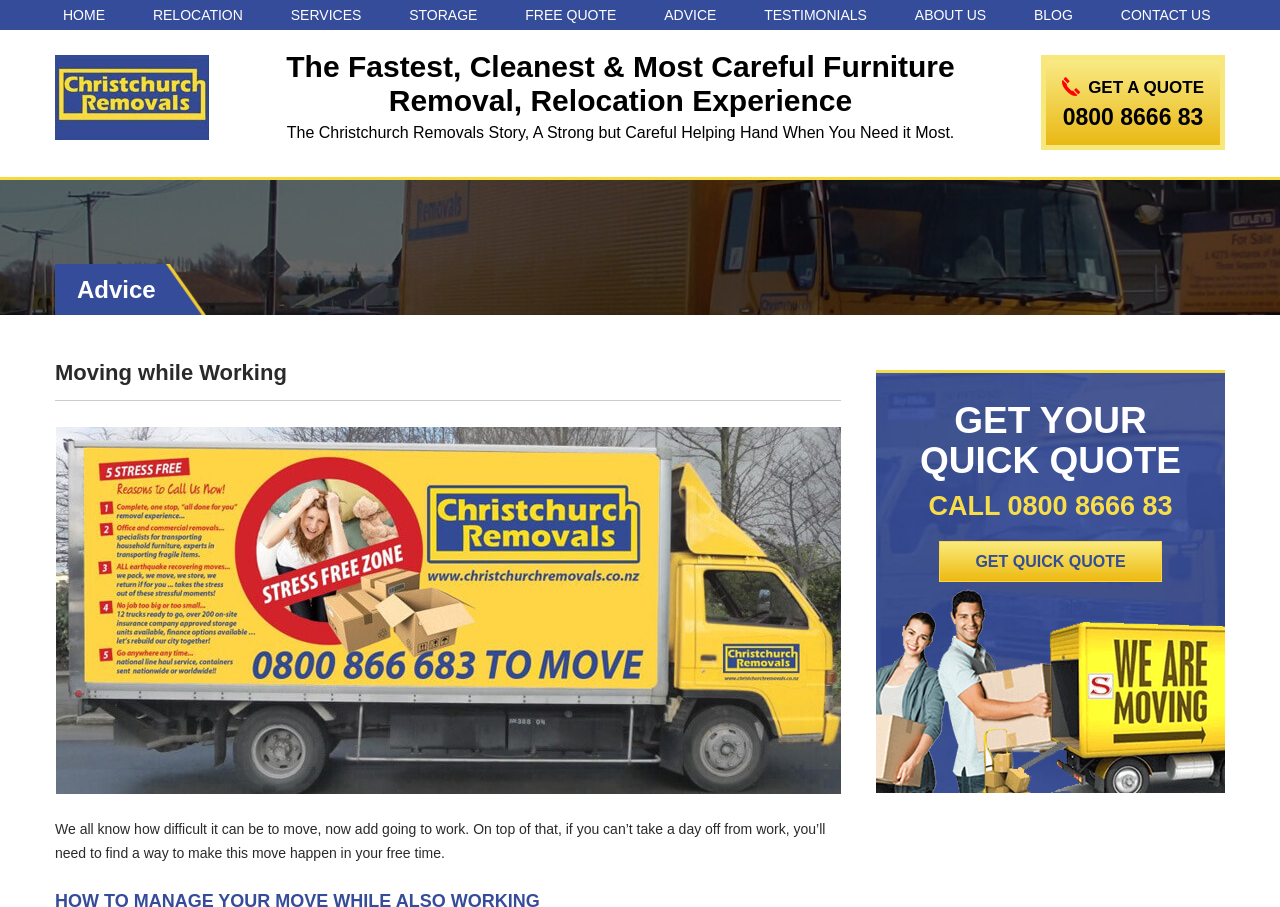Could you locate the bounding box coordinates for the section that should be clicked to accomplish this task: "Call 0800 8666 83".

[0.725, 0.541, 0.916, 0.574]